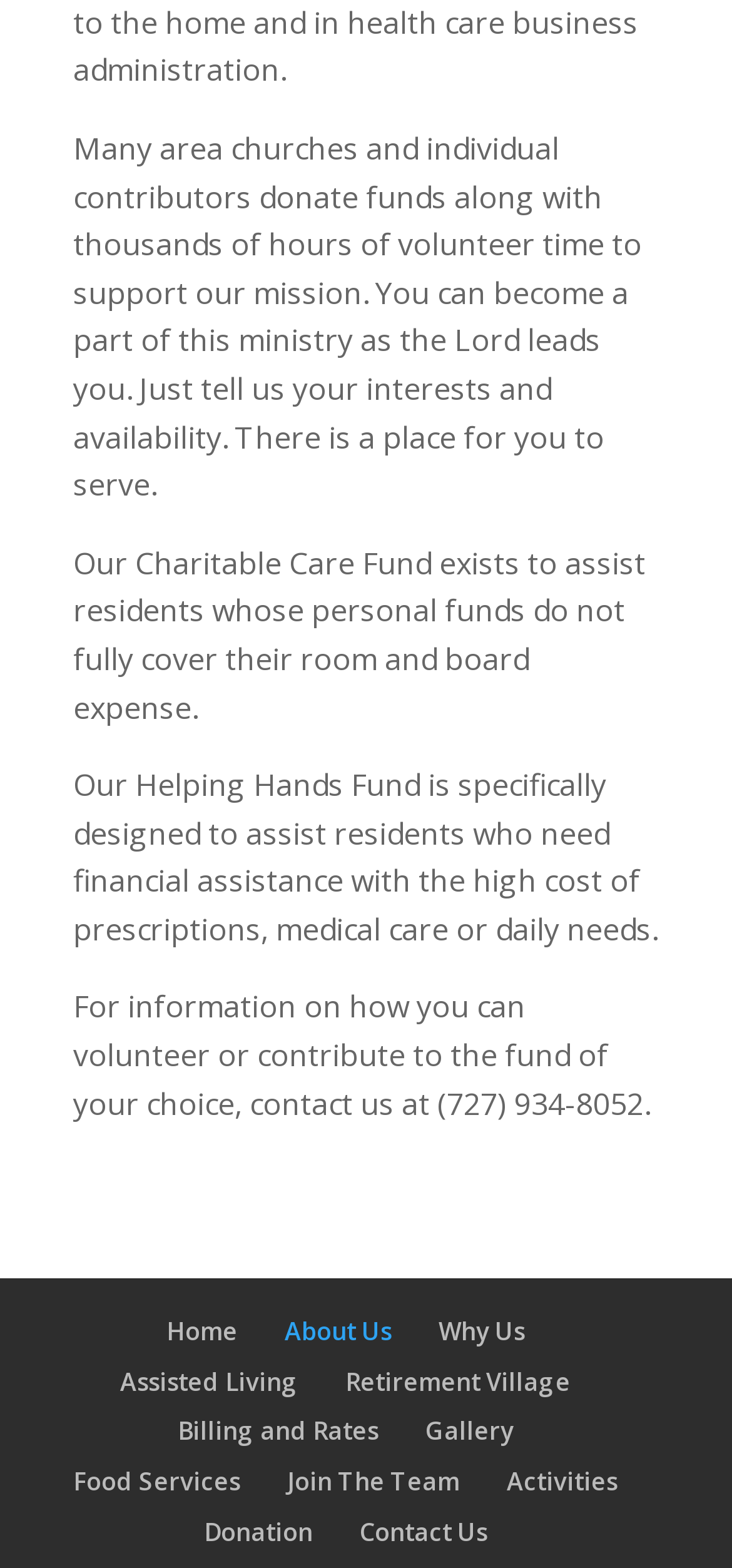Locate the bounding box coordinates of the UI element described by: "Home". Provide the coordinates as four float numbers between 0 and 1, formatted as [left, top, right, bottom].

[0.227, 0.838, 0.324, 0.86]